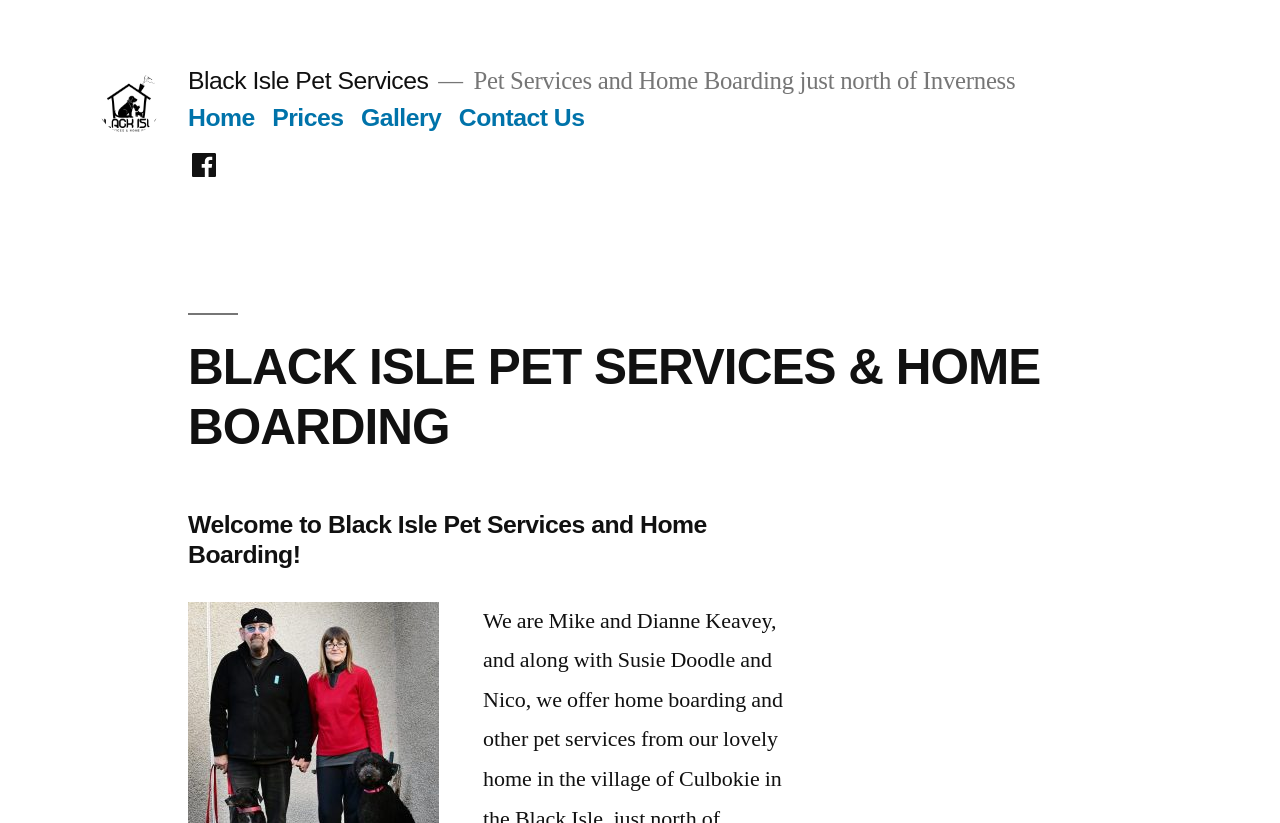Generate the text content of the main headline of the webpage.

BLACK ISLE PET SERVICES & HOME BOARDING